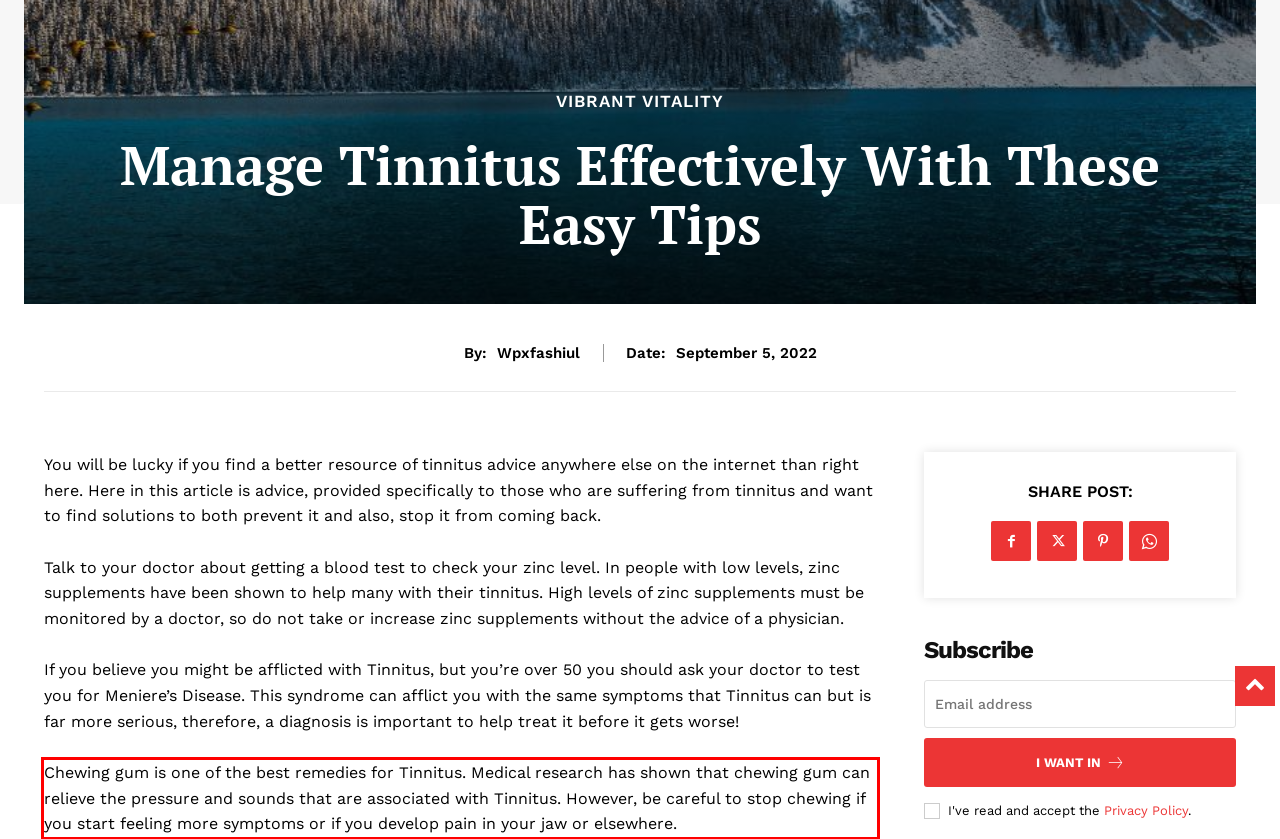Please examine the webpage screenshot and extract the text within the red bounding box using OCR.

Chewing gum is one of the best remedies for Tinnitus. Medical research has shown that chewing gum can relieve the pressure and sounds that are associated with Tinnitus. However, be careful to stop chewing if you start feeling more symptoms or if you develop pain in your jaw or elsewhere.